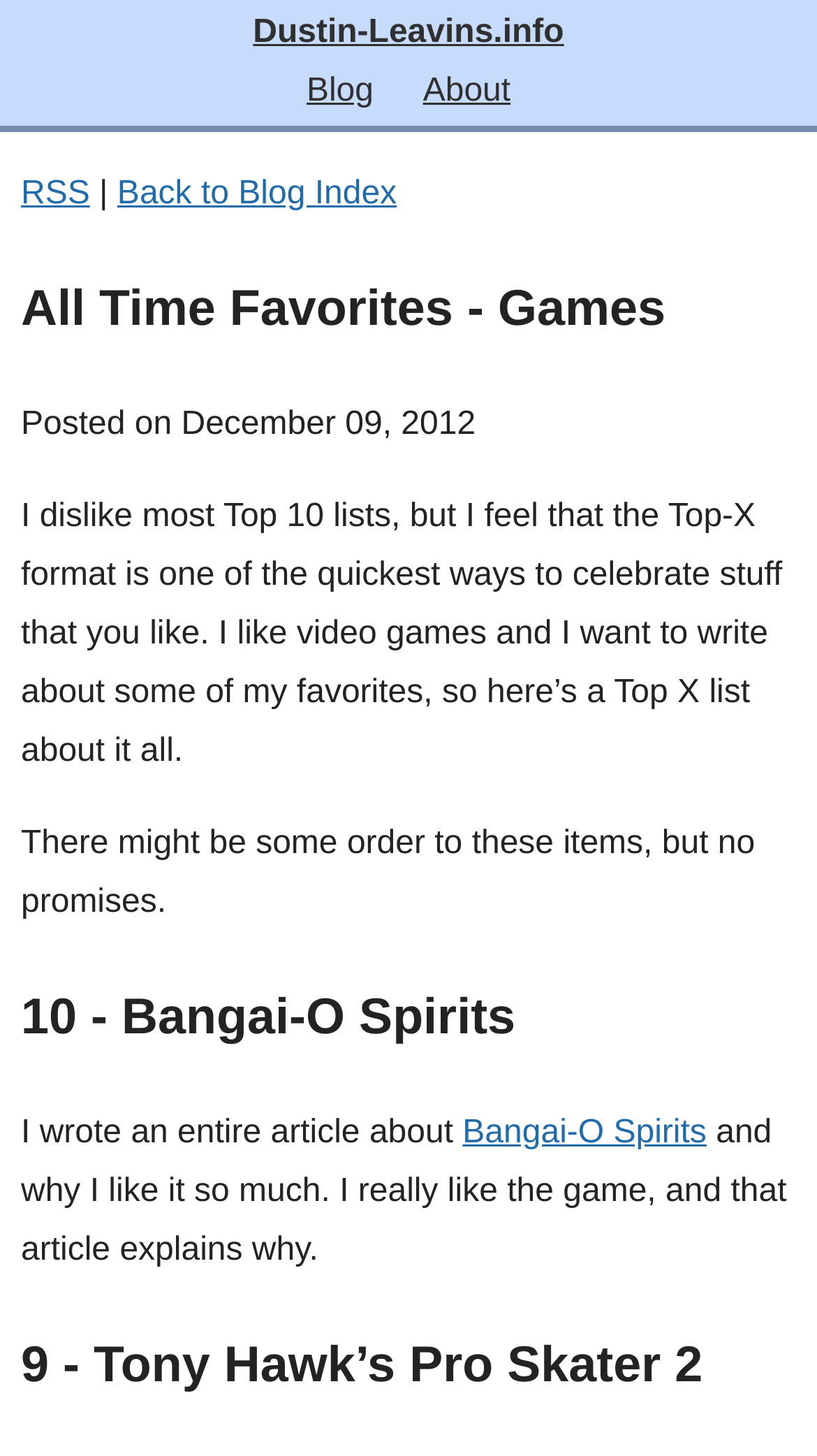Refer to the image and answer the question with as much detail as possible: What is the date of the blog post?

I found the date of the blog post by looking at the 'Posted on' section, which says 'December 09, 2012'.